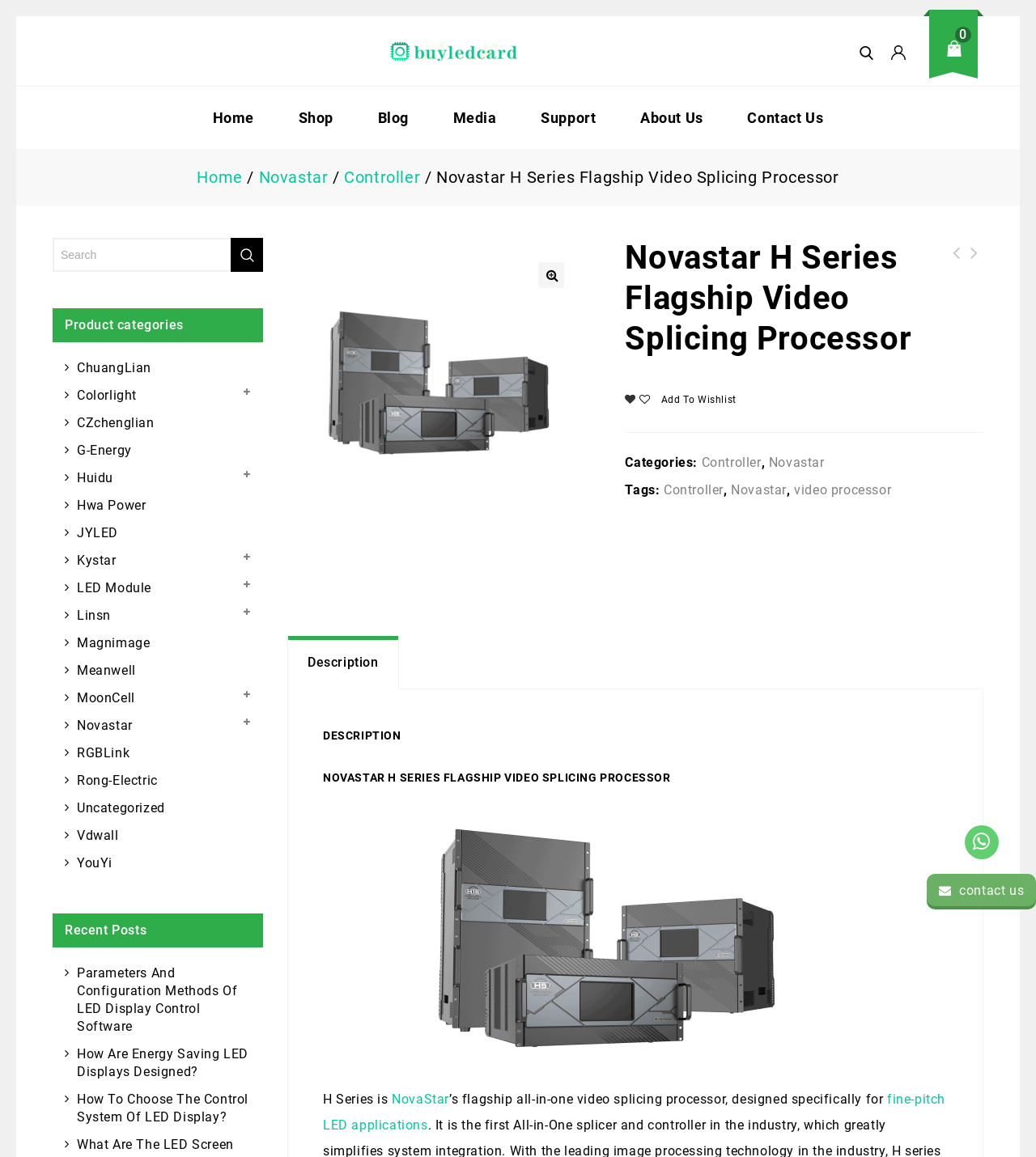Determine the bounding box coordinates for the area that should be clicked to carry out the following instruction: "Click the 'buy LED card' link".

[0.362, 0.034, 0.514, 0.055]